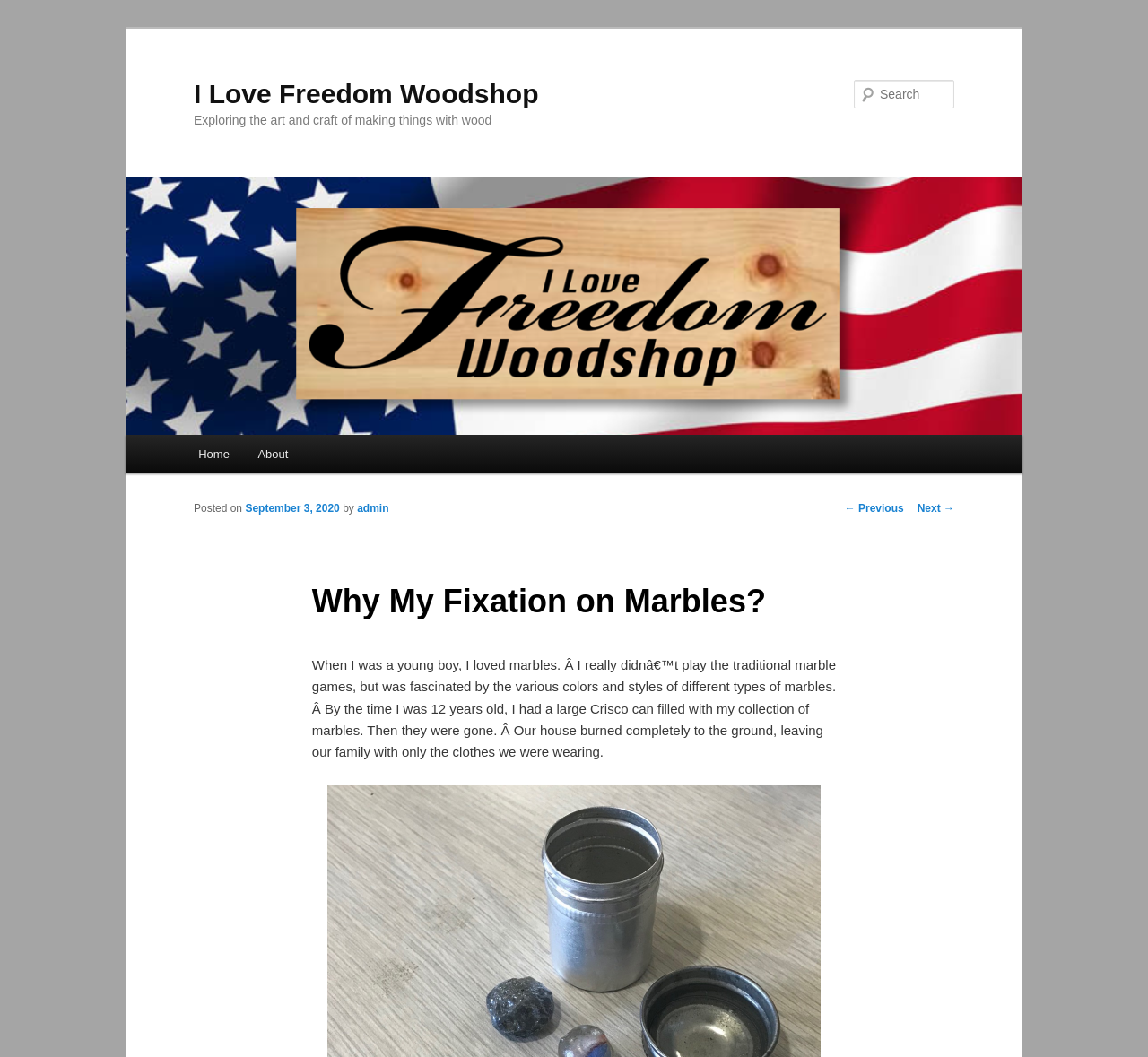Determine the main headline of the webpage and provide its text.

I Love Freedom Woodshop